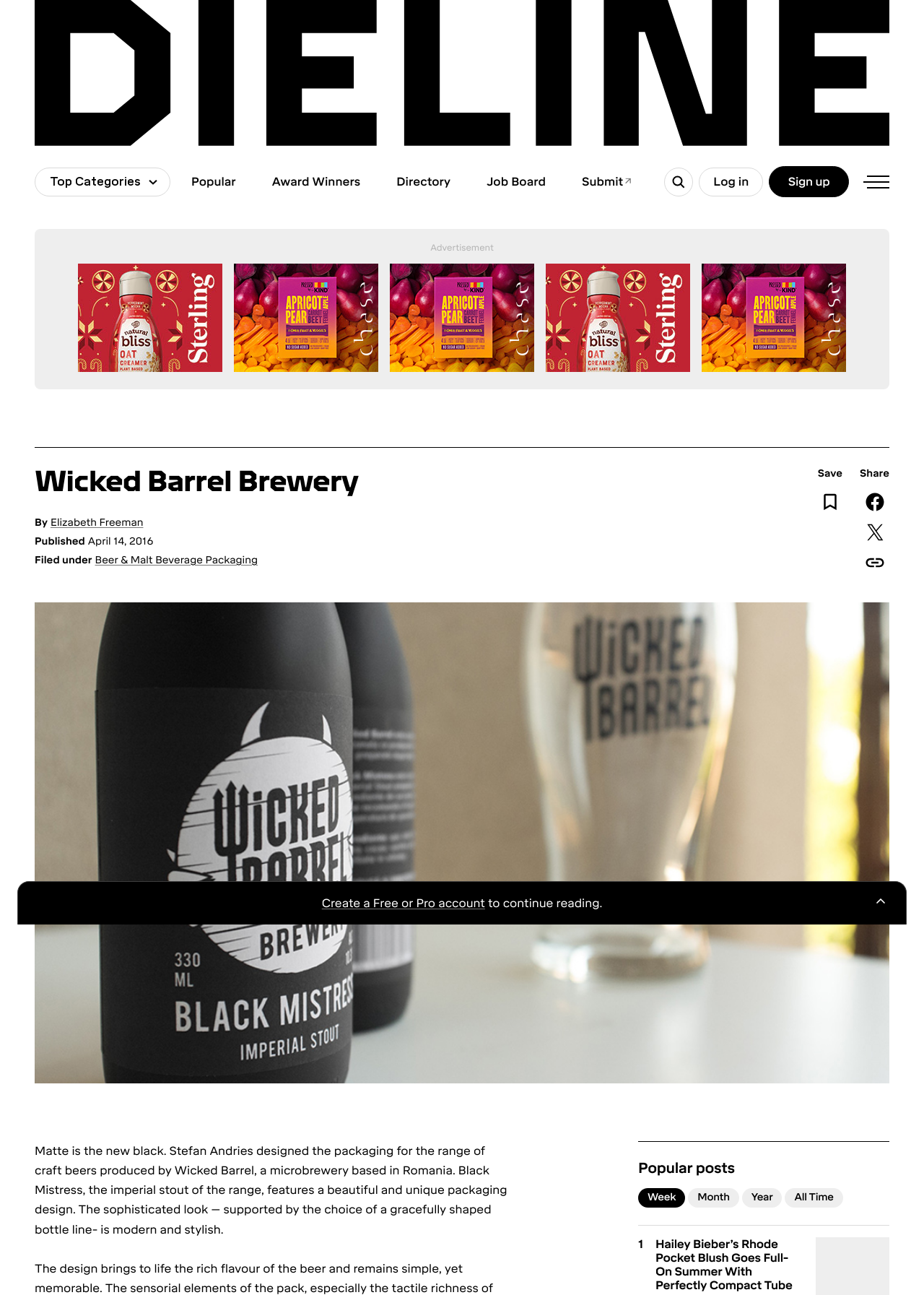From the webpage screenshot, predict the bounding box coordinates (top-left x, top-left y, bottom-right x, bottom-right y) for the UI element described here: About Mike

None